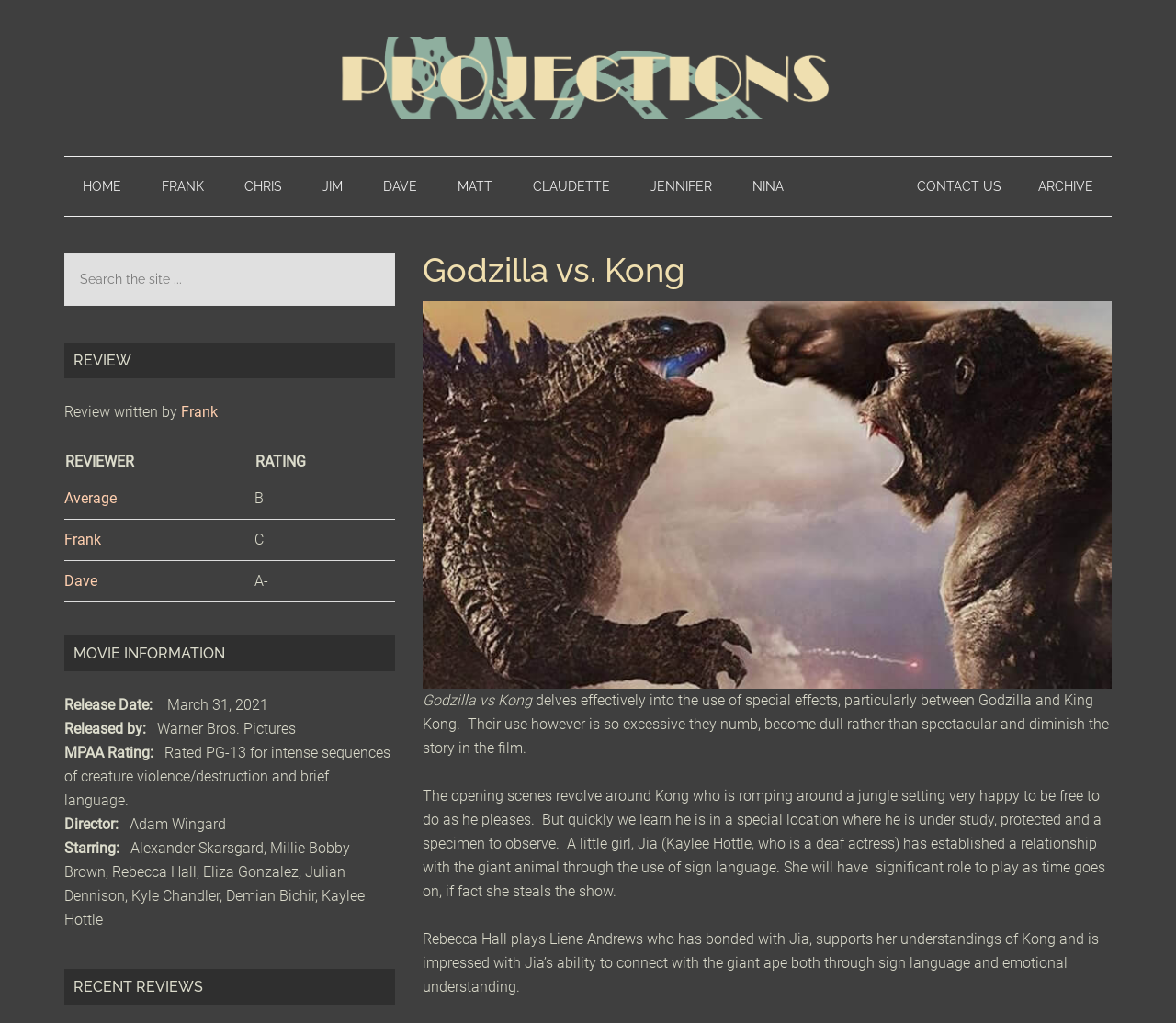Please give a succinct answer using a single word or phrase:
Who is the director of the movie?

Adam Wingard